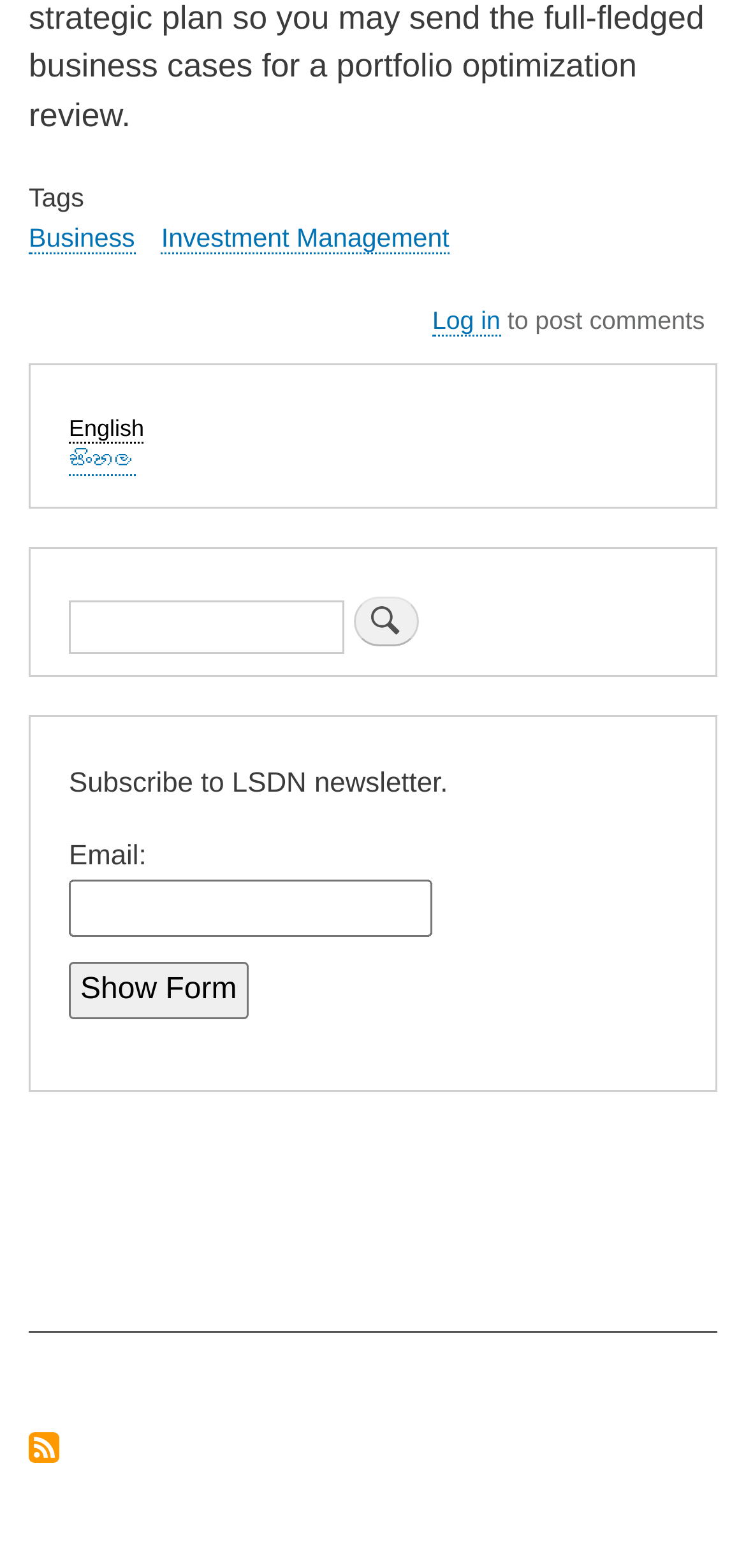Pinpoint the bounding box coordinates of the clickable area needed to execute the instruction: "Switch to English language". The coordinates should be specified as four float numbers between 0 and 1, i.e., [left, top, right, bottom].

[0.092, 0.265, 0.193, 0.283]